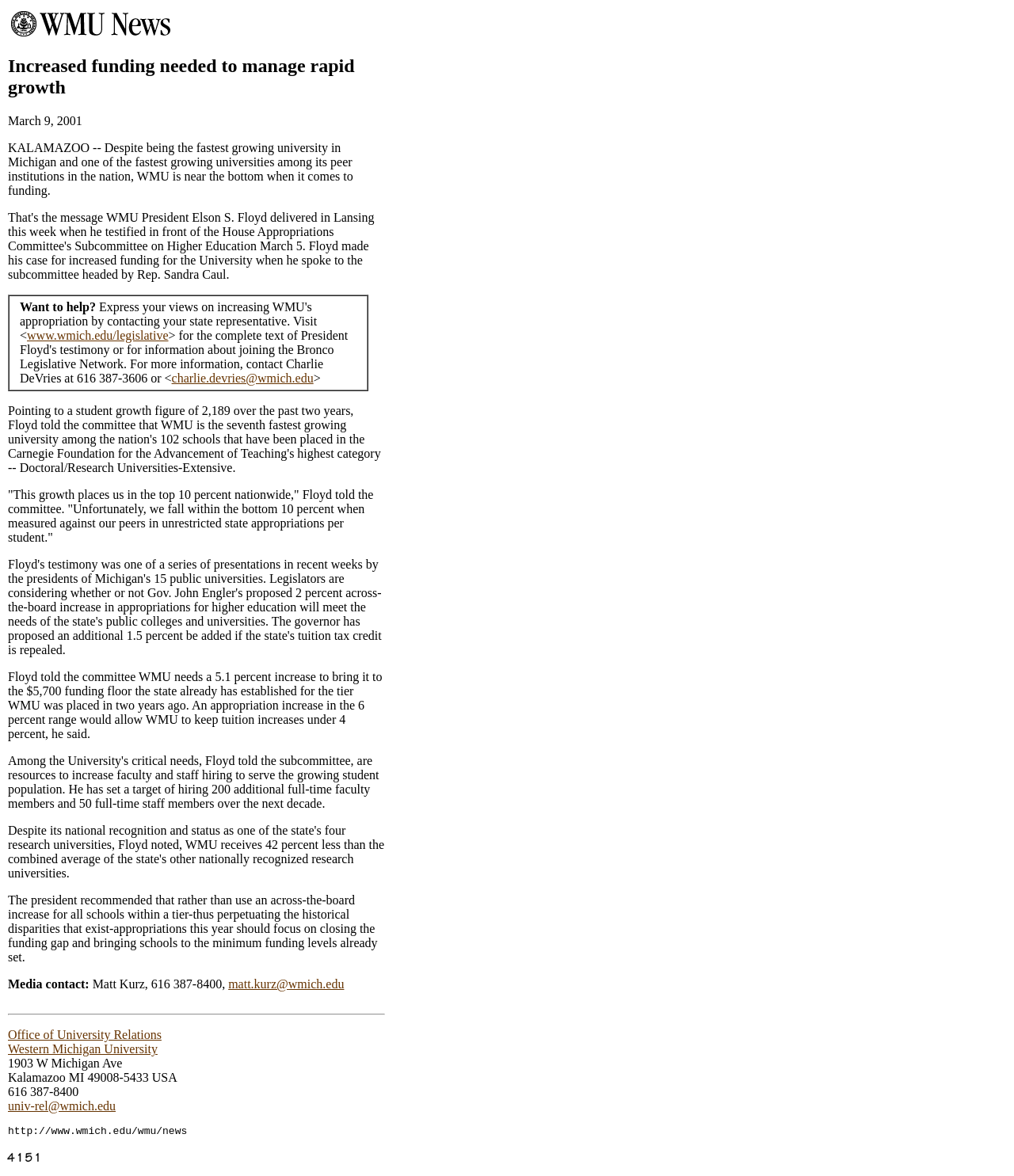Given the content of the image, can you provide a detailed answer to the question?
What is the contact information for Charlie DeVries?

The article provides the contact information for Charlie DeVries, which includes his phone number, 616 387-3606, and his email address, charlie.devries@wmich.edu, for those who want to get in touch with him for more information.